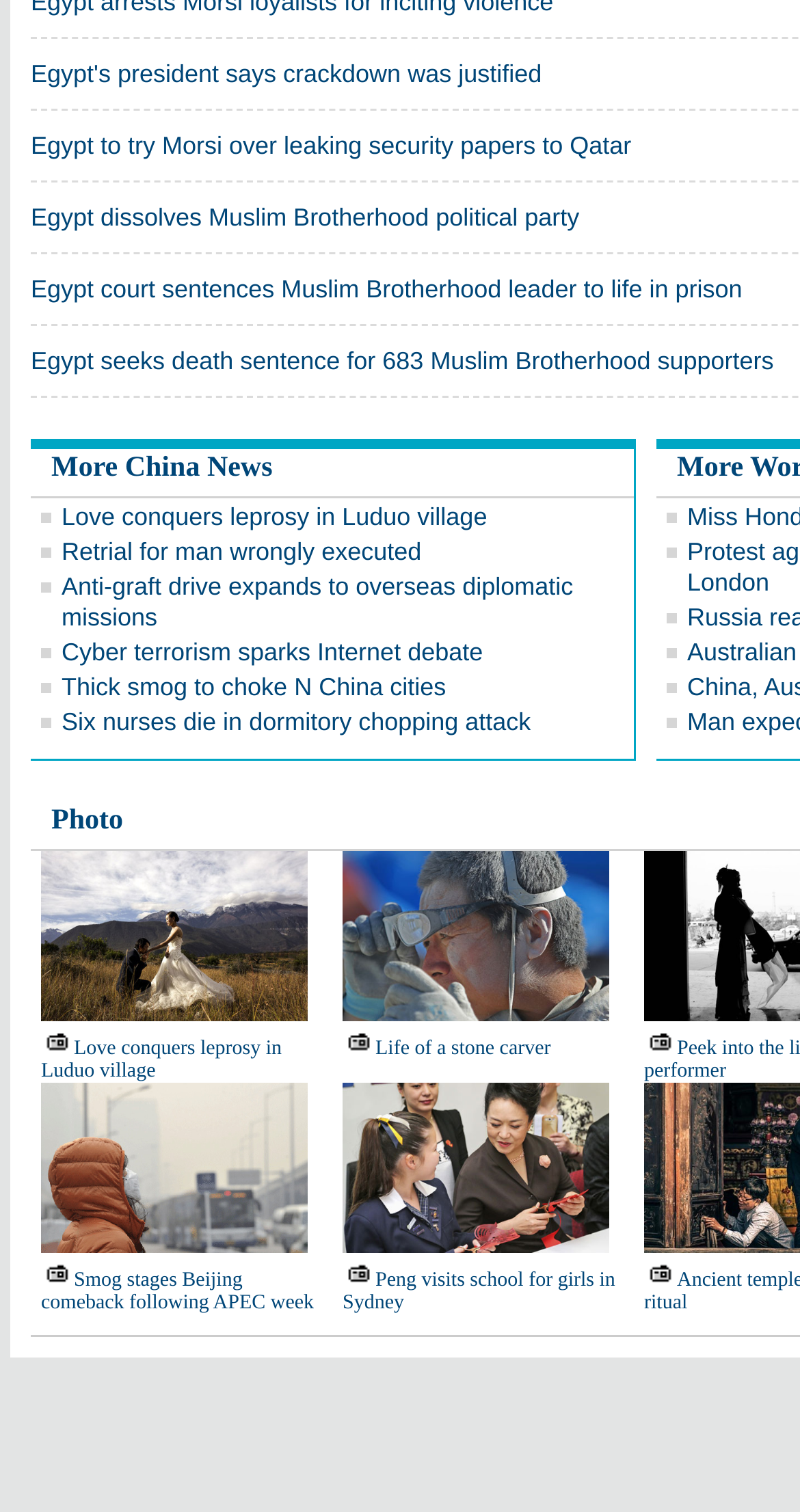Identify the bounding box for the UI element specified in this description: "November 2022". The coordinates must be four float numbers between 0 and 1, formatted as [left, top, right, bottom].

None